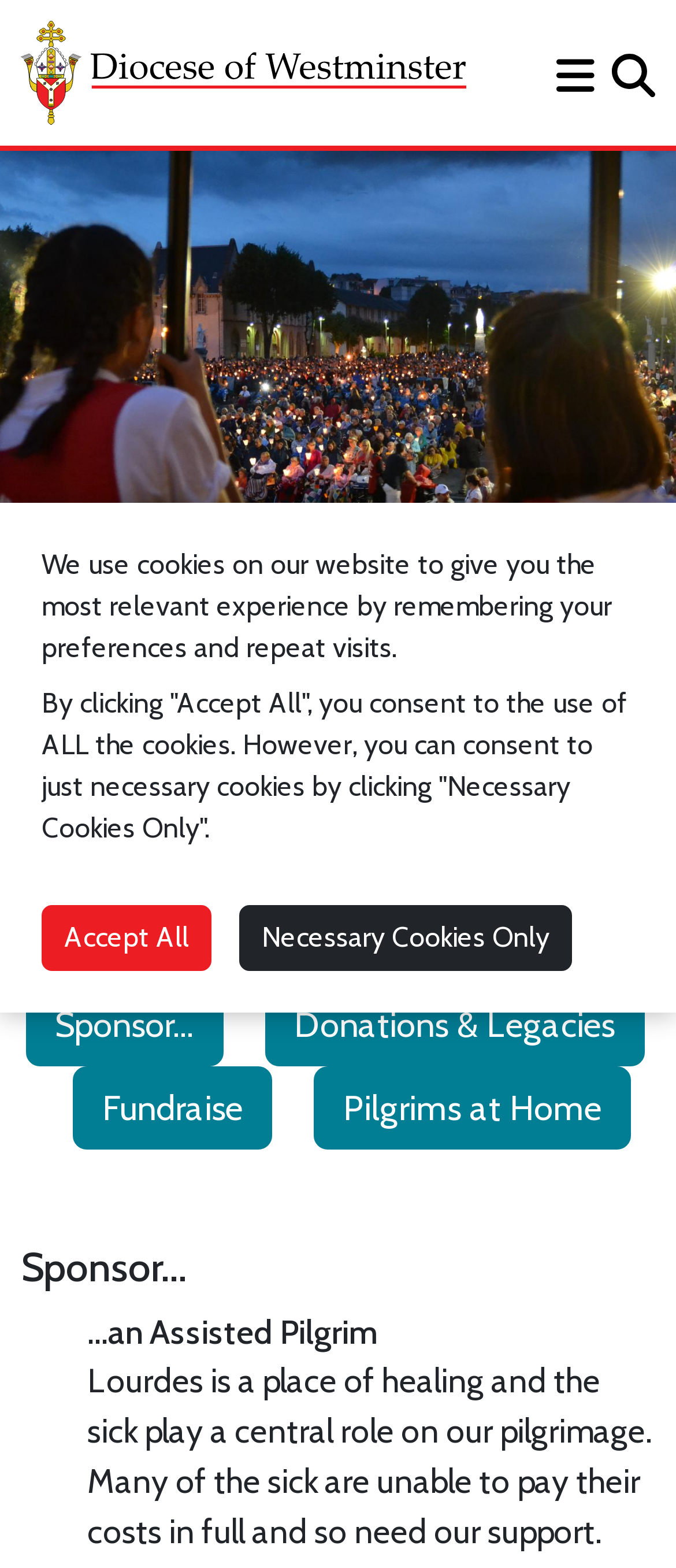Locate the bounding box coordinates of the element that needs to be clicked to carry out the instruction: "Go to Lourdes Pilgrimage". The coordinates should be given as four float numbers ranging from 0 to 1, i.e., [left, top, right, bottom].

[0.456, 0.47, 0.79, 0.491]